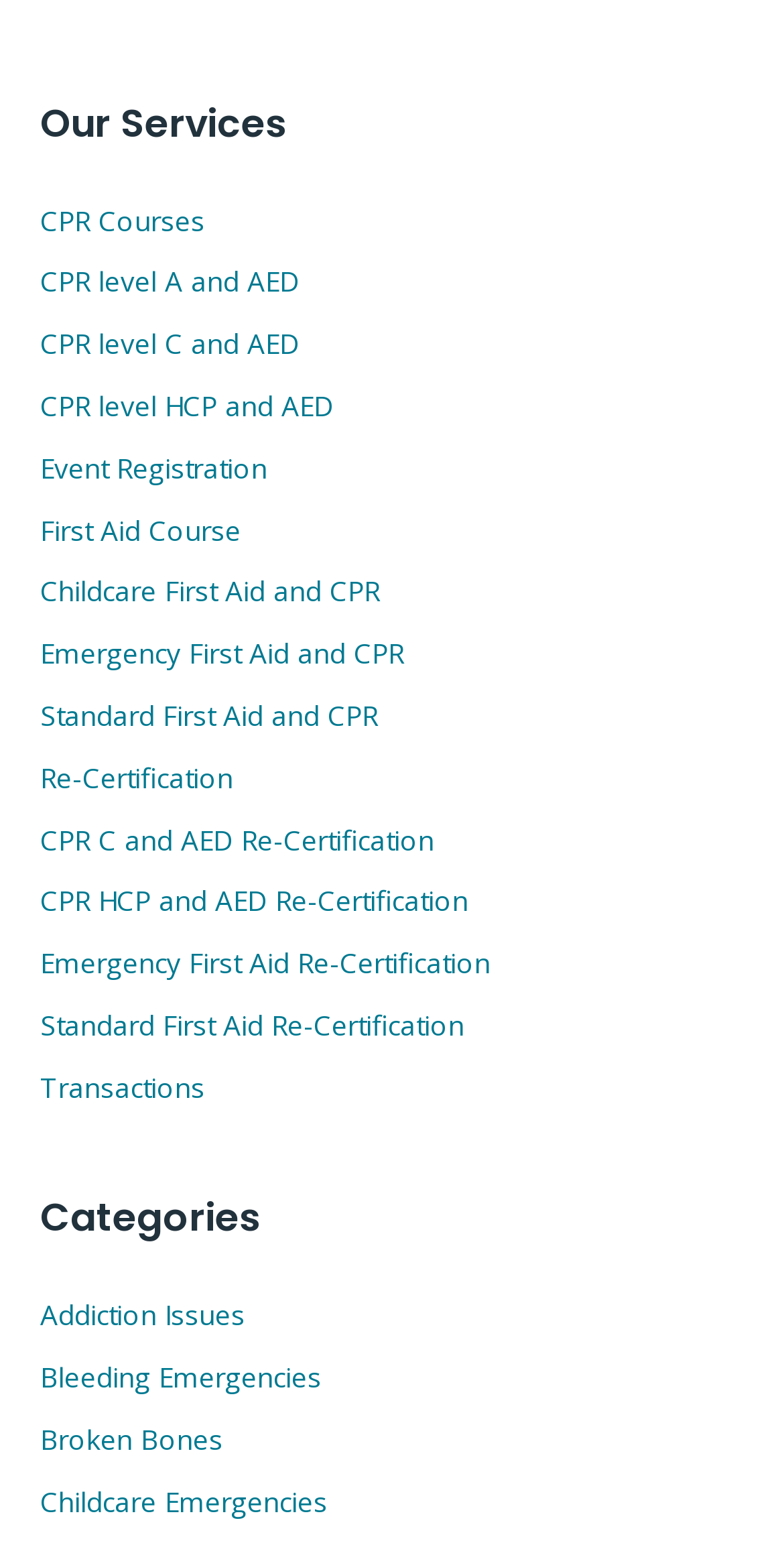Please find and report the bounding box coordinates of the element to click in order to perform the following action: "Connect with the company on Facebook". The coordinates should be expressed as four float numbers between 0 and 1, in the format [left, top, right, bottom].

None